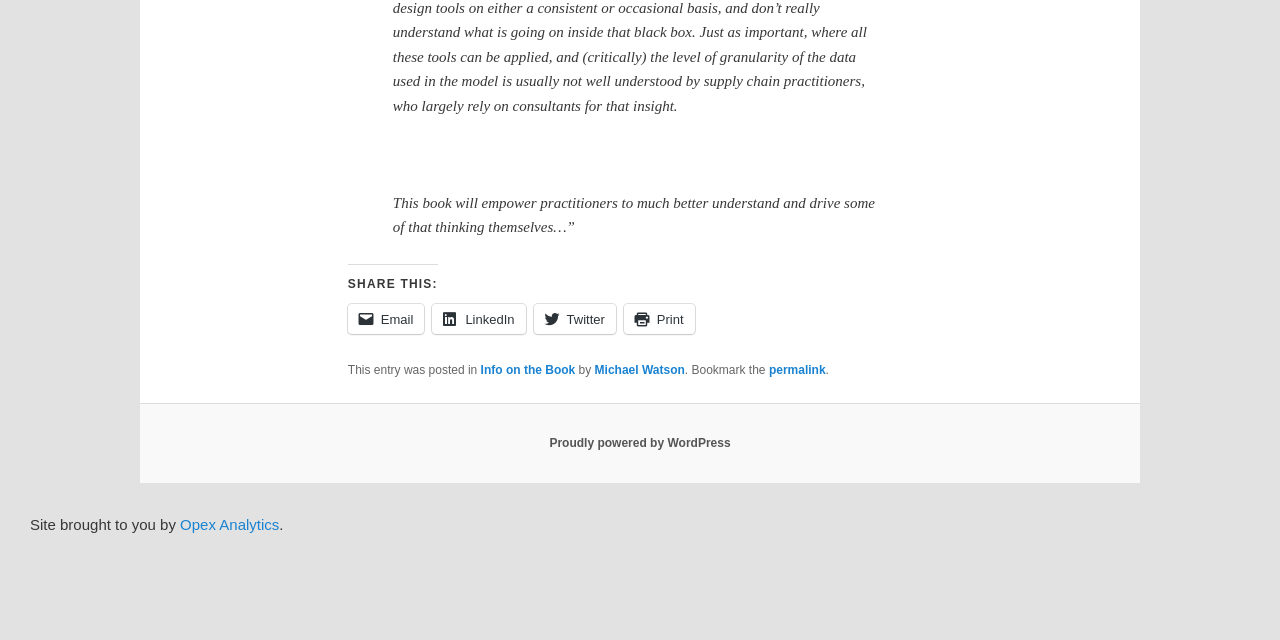Locate the bounding box coordinates of the UI element described by: "Info on the Book". Provide the coordinates as four float numbers between 0 and 1, formatted as [left, top, right, bottom].

[0.375, 0.566, 0.449, 0.588]